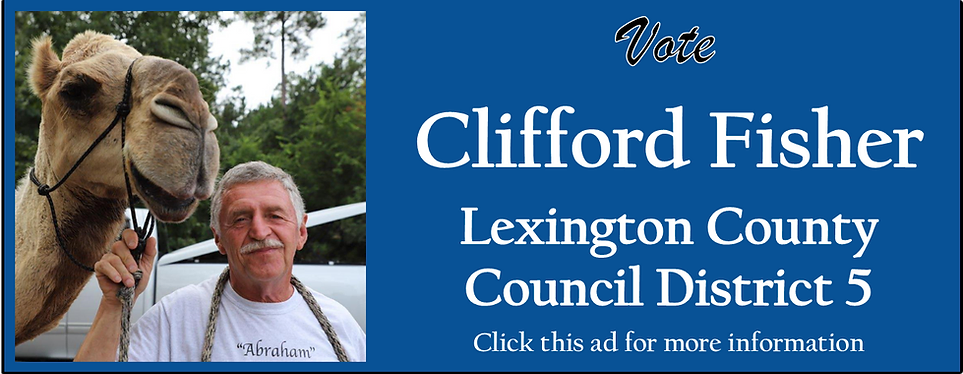Give a one-word or short phrase answer to this question: 
What is Clifford Fisher running for?

Lexington County Council District 5